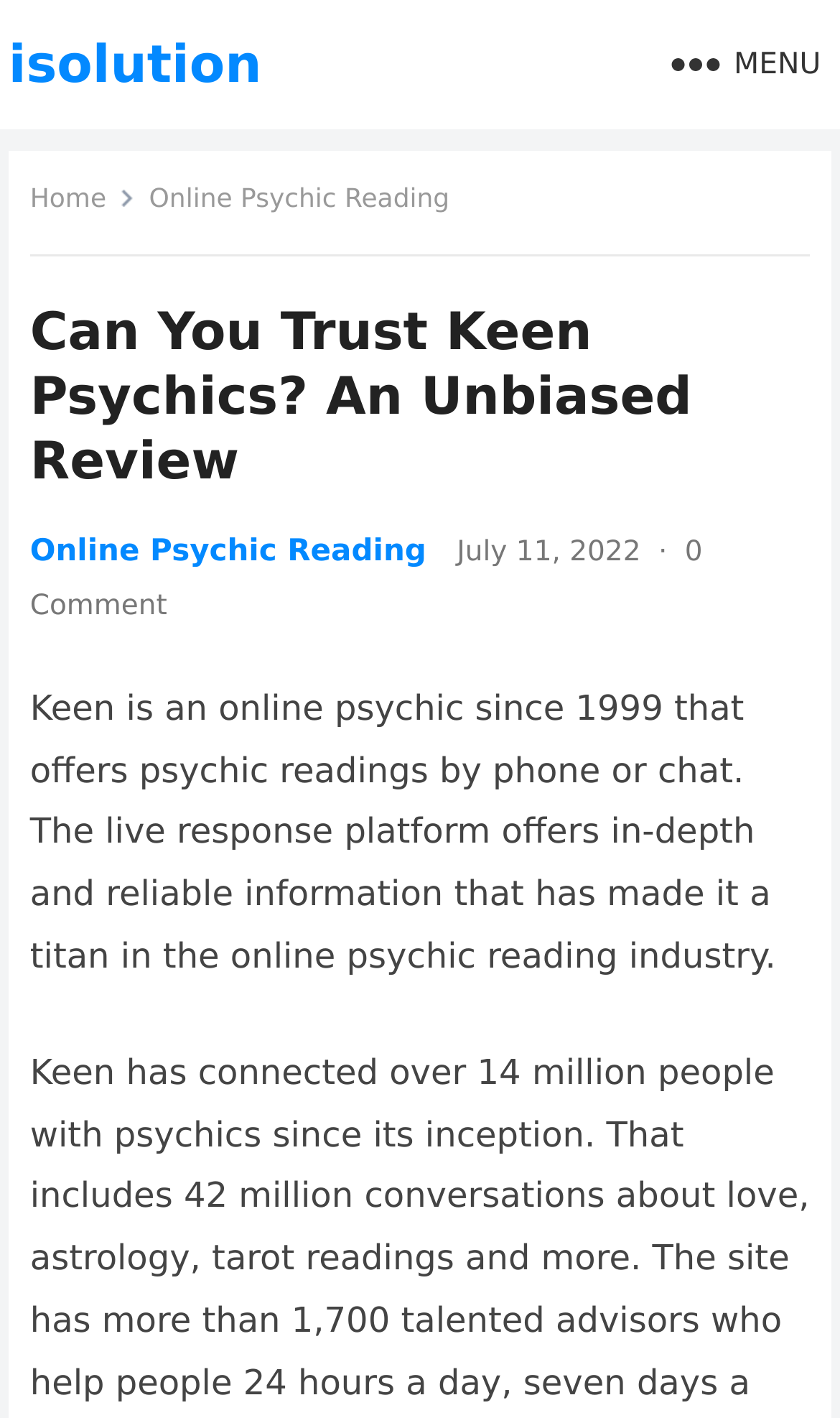Please study the image and answer the question comprehensively:
What type of service does Keen offer?

Based on the webpage content, specifically the static text 'Keen is an online psychic since 1999 that offers psychic readings by phone or chat.', it is clear that Keen offers psychic readings as a service.